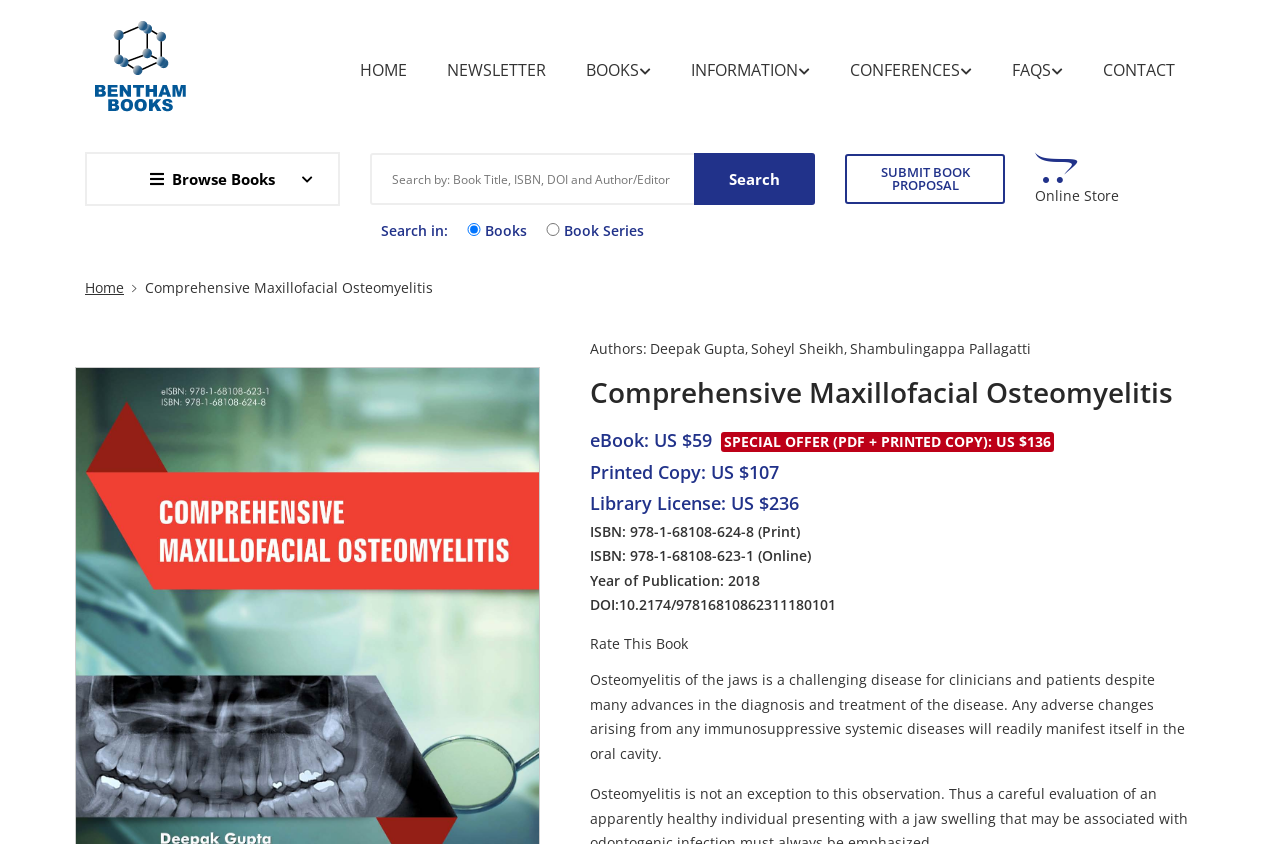Detail the webpage's structure and highlights in your description.

The webpage is about Comprehensive Maxillofacial Osteomyelitis, a medical topic. At the top, there are several links, including "HOME", "NEWSLETTER", "BOOKS", and "INFORMATION", which are likely navigation links. Below these links, there are four main sections: "BOOKSHELF", "BOOK CATEGORIES", "WHAT'S NEW", and "FUTURE ATTRACTIONS". 

In the "BOOKSHELF" section, there are links to "BOOKSHELF" and "Books by Title", "Books by Subject", and "Book Series by Title". The "BOOK CATEGORIES" section has links to "BOOK CATEGORIES", "Text Books", "Open Access Books", and "Video Books". The "WHAT'S NEW" section contains links to "WHAT'S NEW", "Forthcoming Titles", "Forthcoming Series", and "Book Catalog". The "FUTURE ATTRACTIONS" section has links to "FUTURE ATTRACTIONS", "Future Books", and "Future Series".

On the right side of the page, there are several headings, including "FOR REVIEWERS", "FOR BUYERS AND LIBRARIANS", "FOR AUTHORS AND EDITORS", "MARKETING OPPORTUNITIES", "ADVERTISING", and "GENERAL QUERIES". Each of these sections contains multiple links related to the topic.

At the bottom of the page, there is a link to "CONTACT" and a tab list with multiple tabs, including "CONTENTS", "FOREWORD", "PREFACE", "CONTRIBUTORS", "REVIEWS", and "COMMENTS". The "FOREWORD" tab is currently selected, and it displays a heading "Foreword" and some text, including the author's name, Johan Aps.